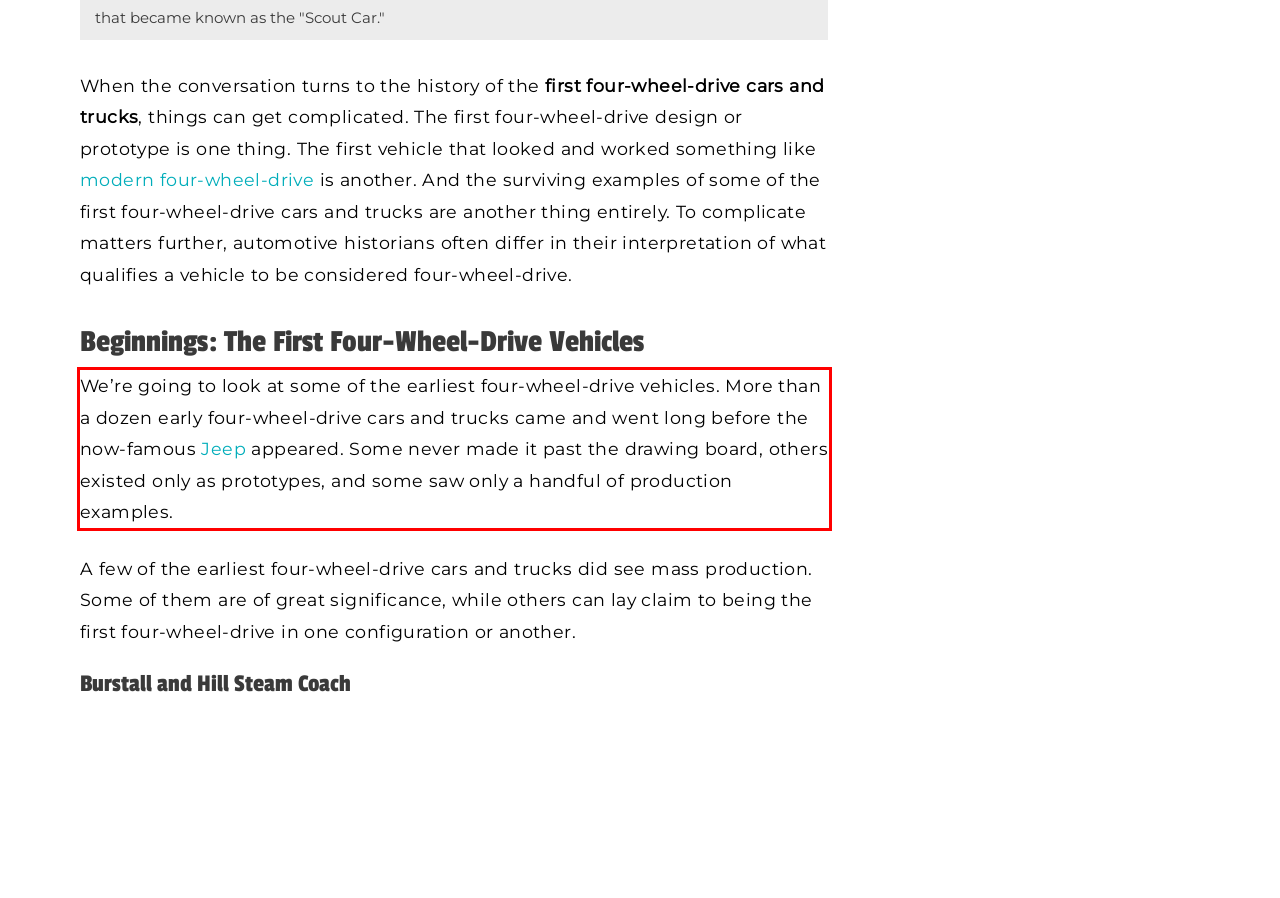With the given screenshot of a webpage, locate the red rectangle bounding box and extract the text content using OCR.

We’re going to look at some of the earliest four-wheel-drive vehicles. More than a dozen early four-wheel-drive cars and trucks came and went long before the now-famous Jeep appeared. Some never made it past the drawing board, others existed only as prototypes, and some saw only a handful of production examples.